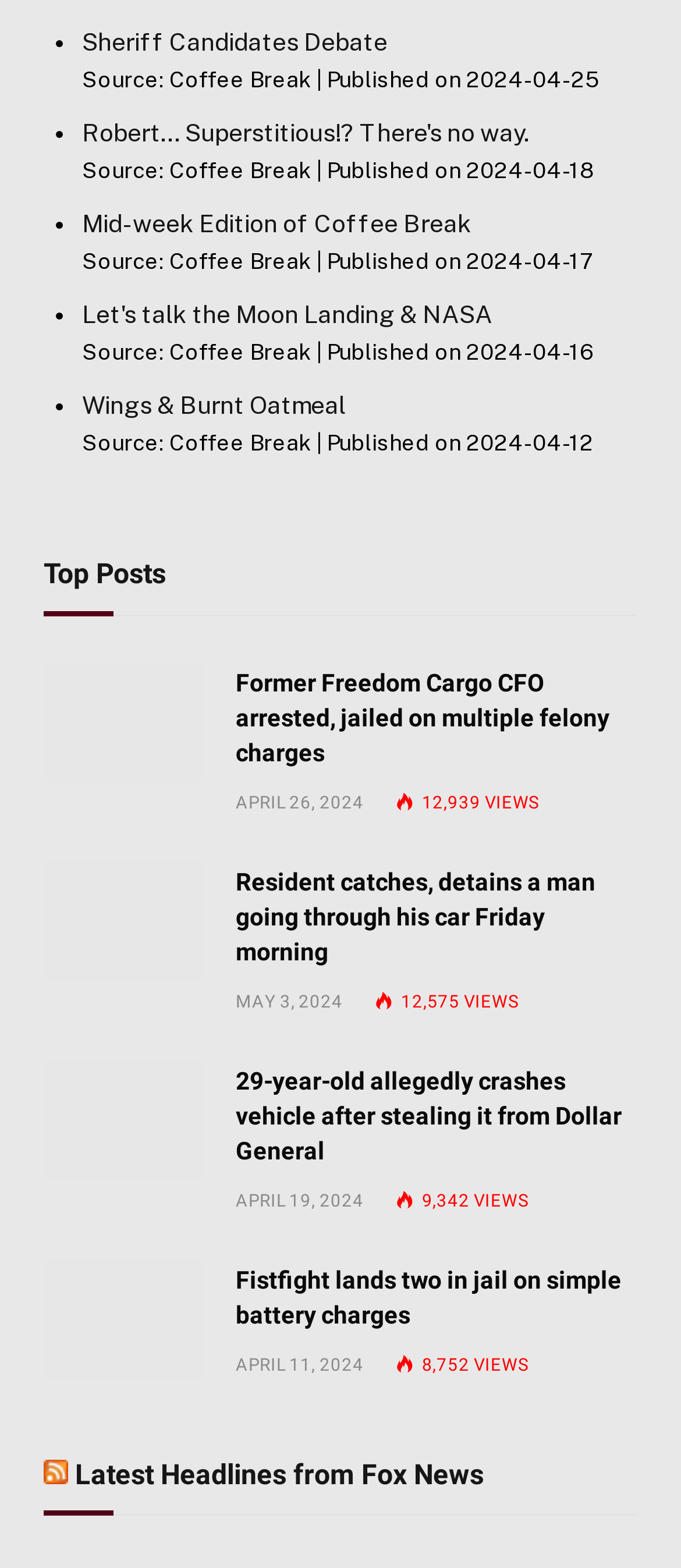Using the element description: "Sheriff Candidates Debate", determine the bounding box coordinates. The coordinates should be in the format [left, top, right, bottom], with values between 0 and 1.

[0.121, 0.018, 0.569, 0.036]